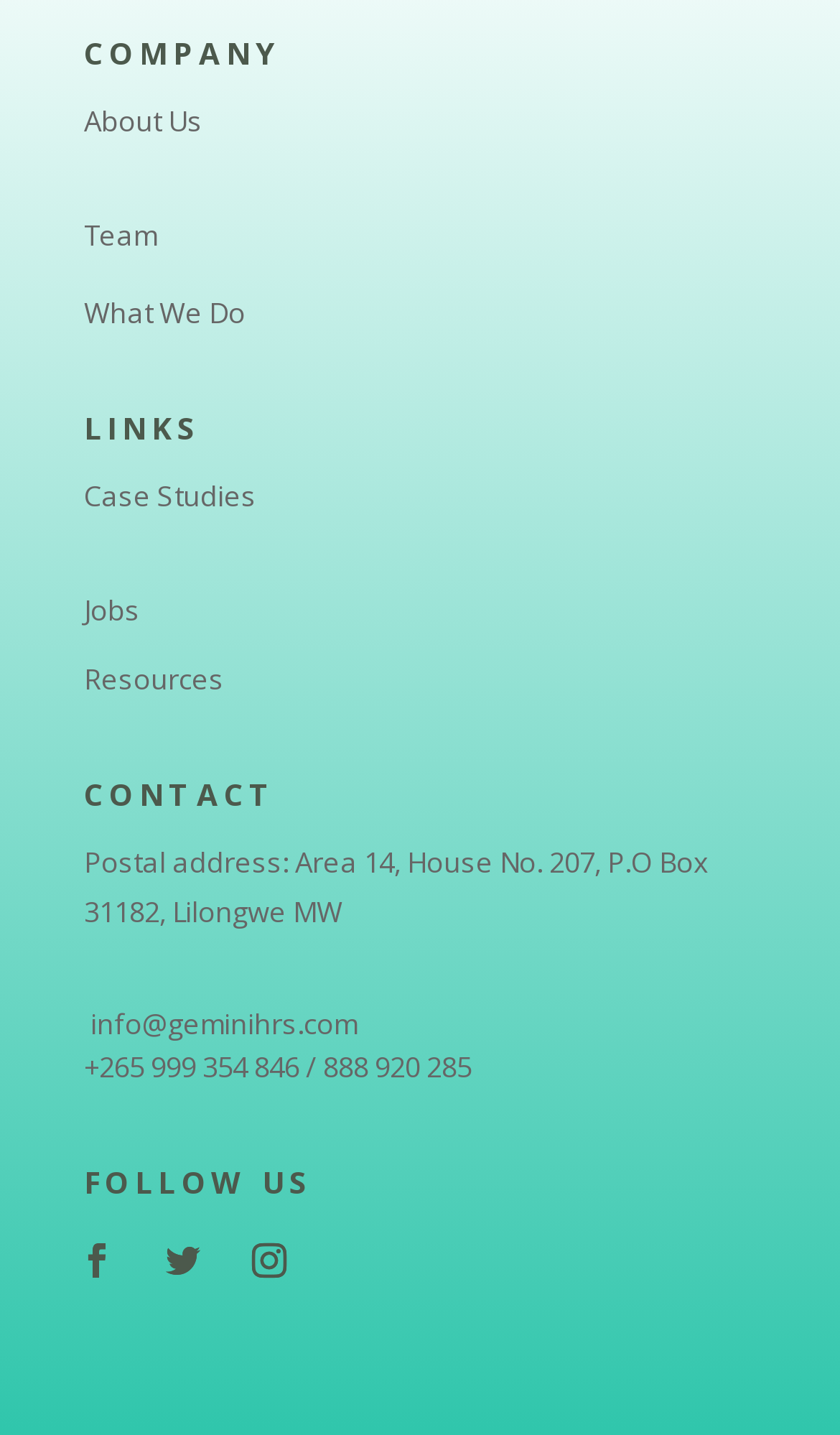Please give the bounding box coordinates of the area that should be clicked to fulfill the following instruction: "Type a comment". The coordinates should be in the format of four float numbers from 0 to 1, i.e., [left, top, right, bottom].

None